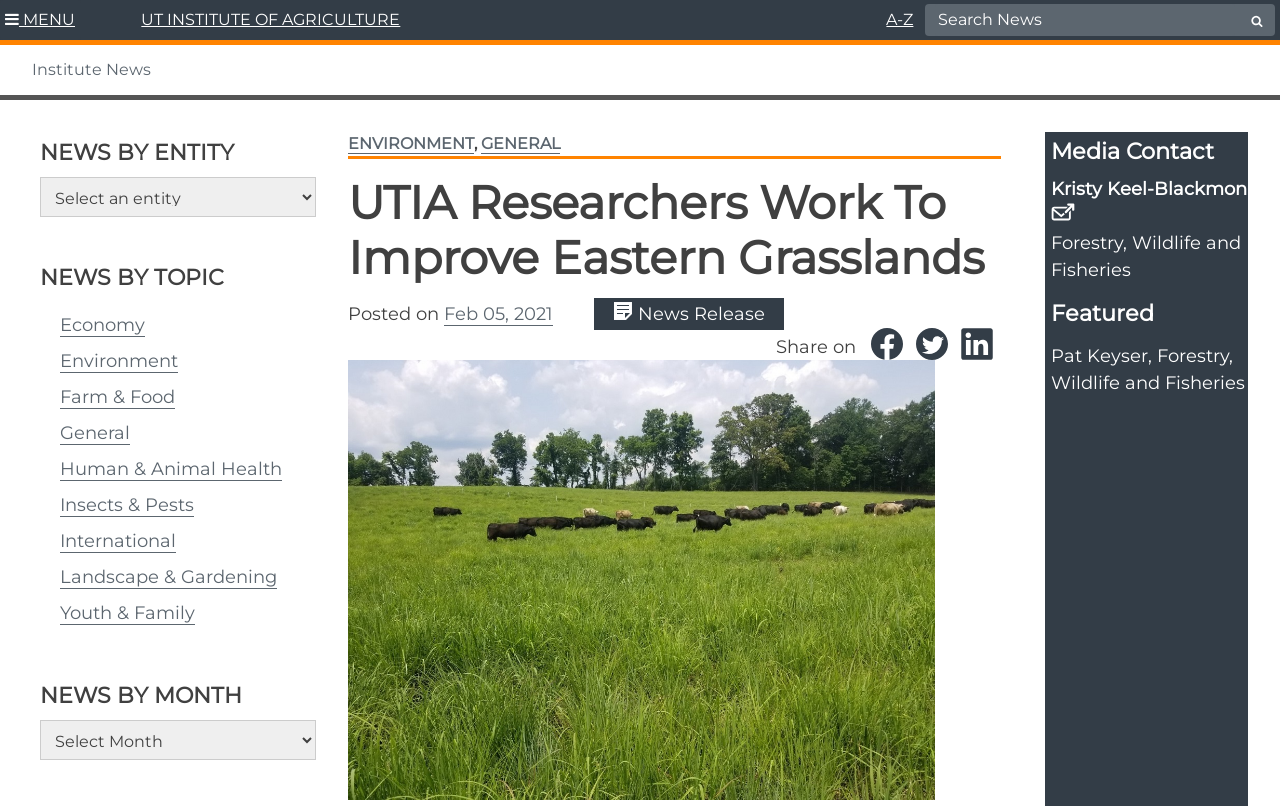What is the topic of the news article?
Using the image, give a concise answer in the form of a single word or short phrase.

Eastern Grasslands